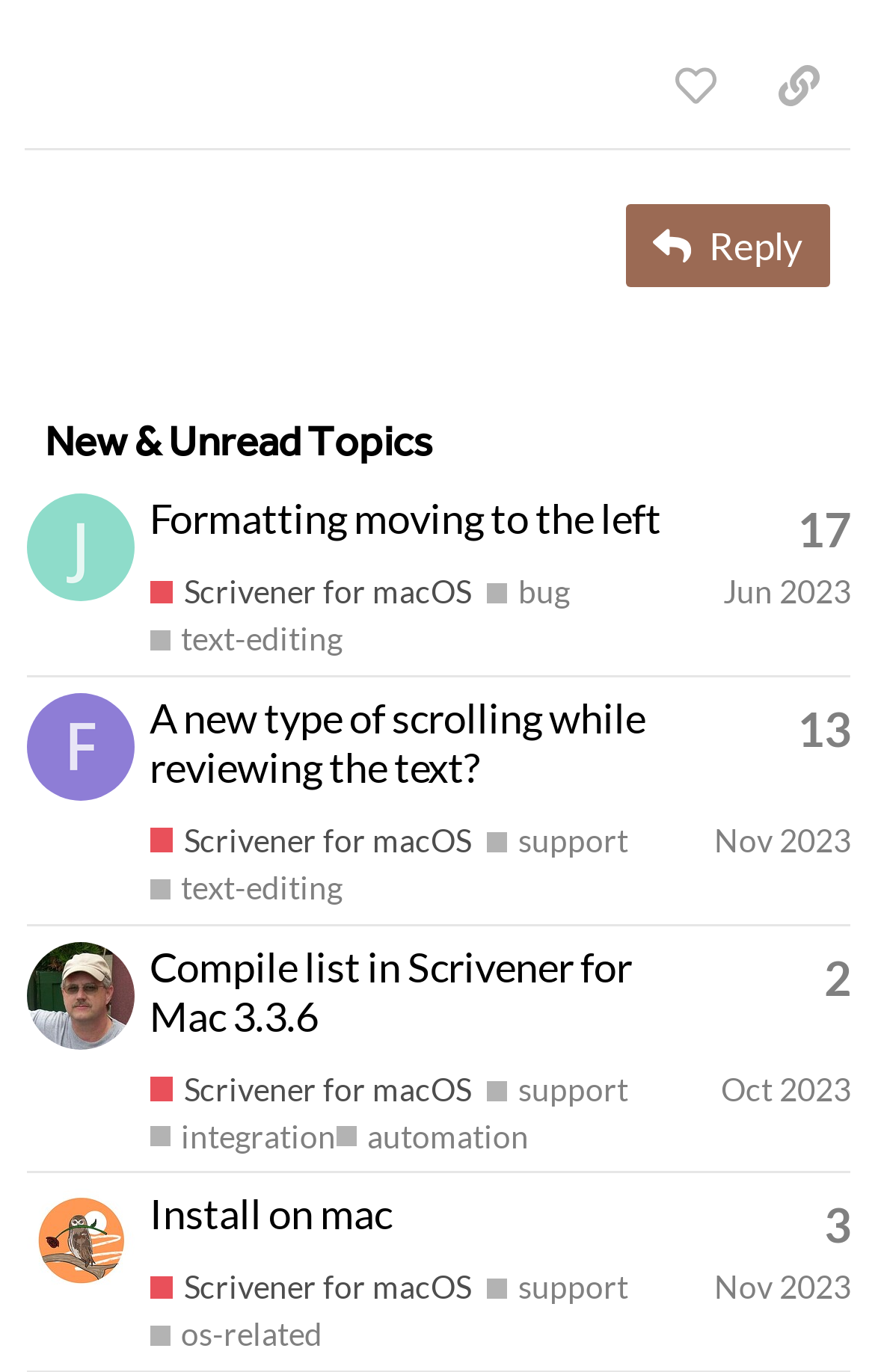Reply to the question with a single word or phrase:
When was the first topic created?

Jun 18, 2023